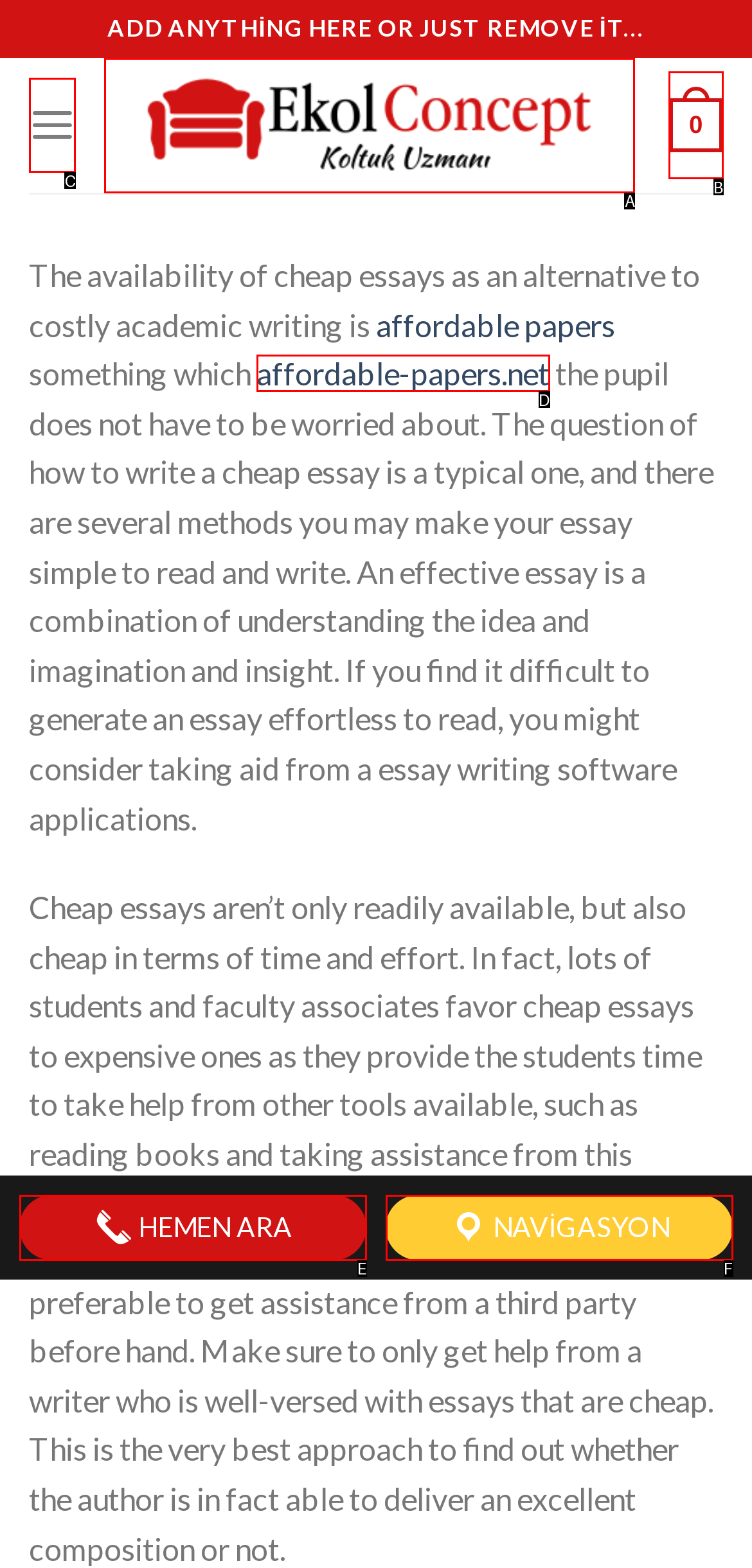From the provided options, which letter corresponds to the element described as: 0
Answer with the letter only.

B